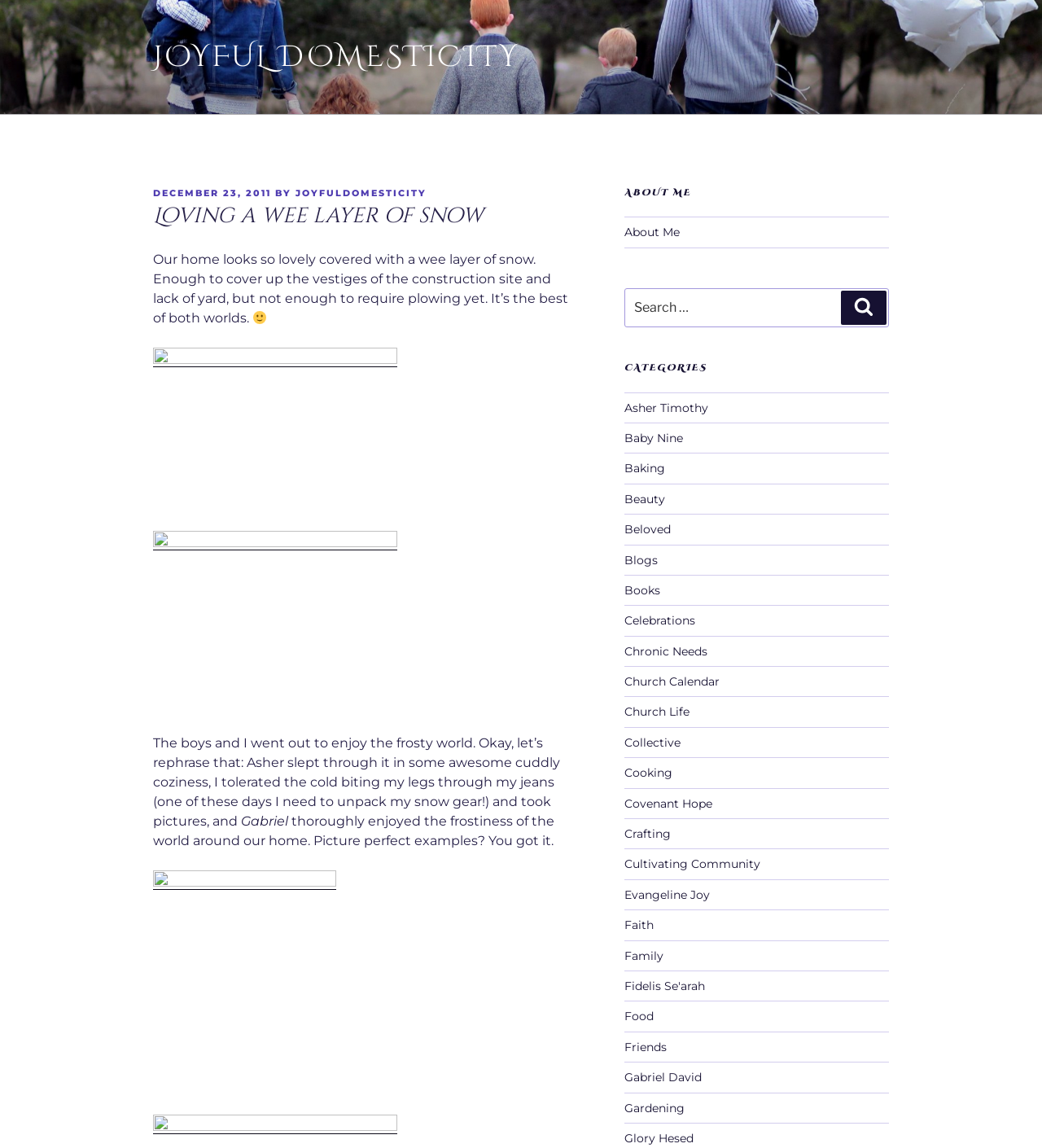Generate the title text from the webpage.

Loving a wee layer of snow